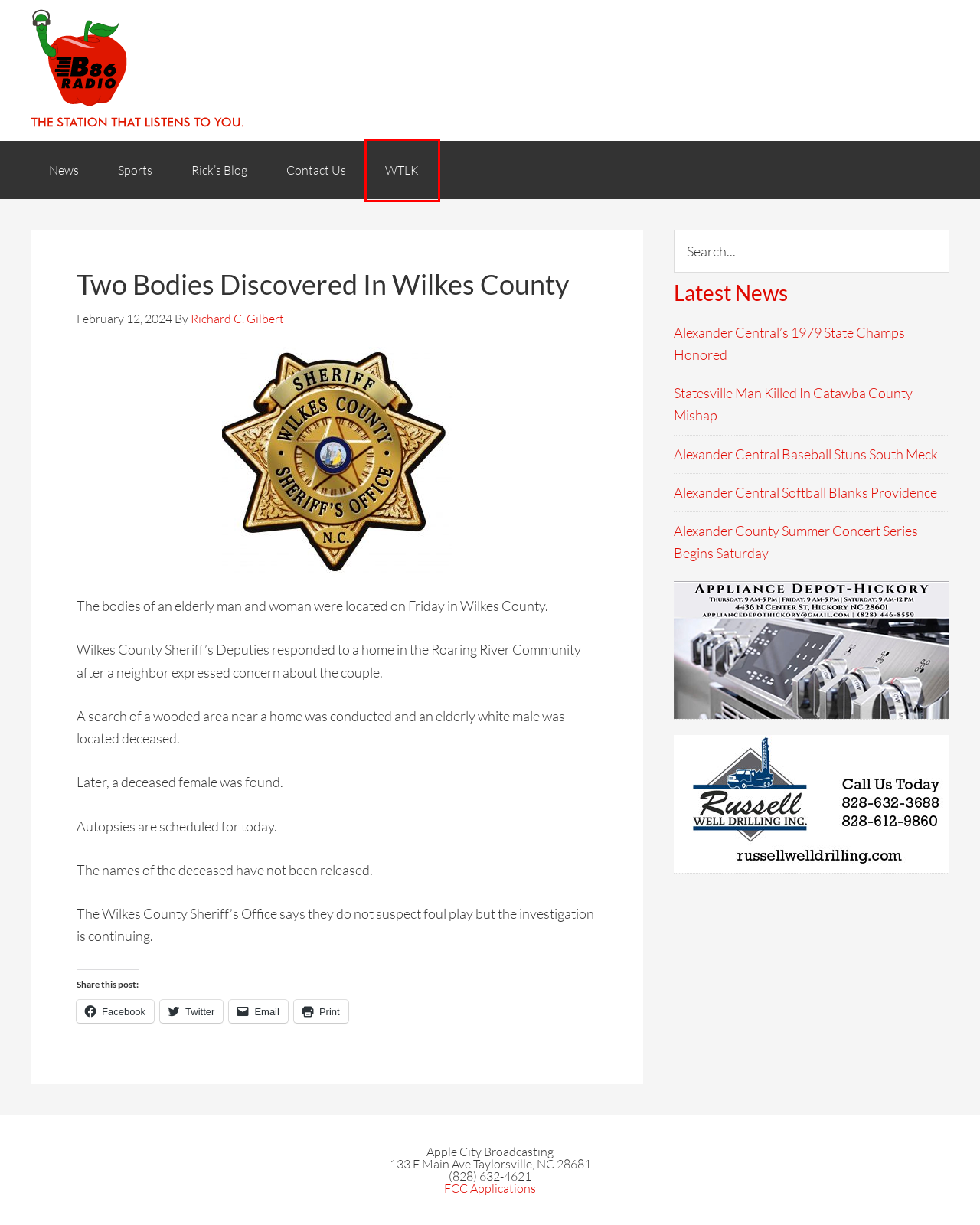Examine the webpage screenshot and identify the UI element enclosed in the red bounding box. Pick the webpage description that most accurately matches the new webpage after clicking the selected element. Here are the candidates:
A. Richard C. Gilbert
B. Alexander Central’s 1979 State Champs Honored
C. WTLK
D. Contact Us
E. News
F. Statesville Man Killed In Catawba County Mishap
G. Alexander Central Baseball Stuns South Meck
H. Sports

C